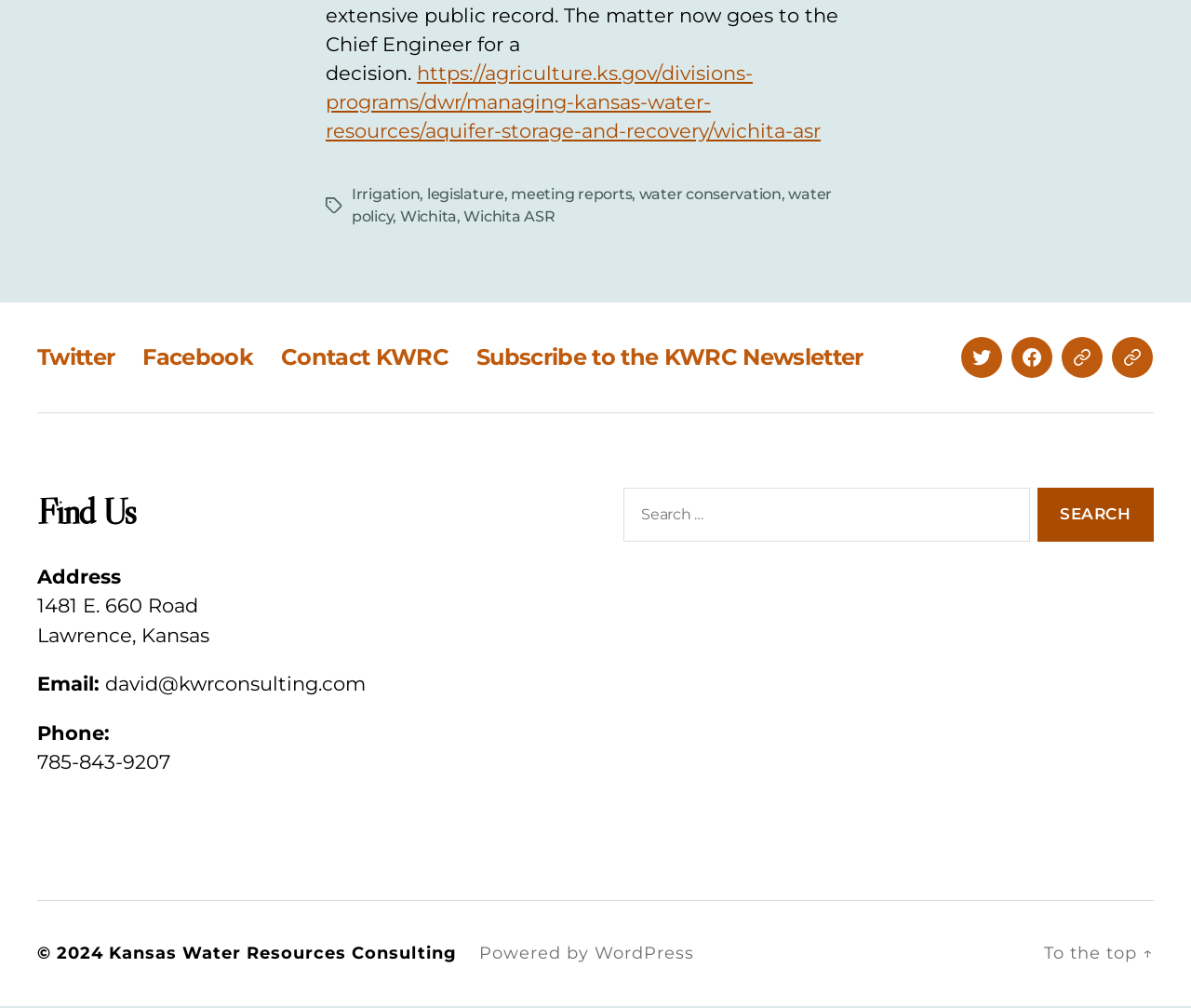Please specify the bounding box coordinates in the format (top-left x, top-left y, bottom-right x, bottom-right y), with values ranging from 0 to 1. Identify the bounding box for the UI component described as follows: parent_node: Search for: value="Search"

[0.871, 0.485, 0.969, 0.539]